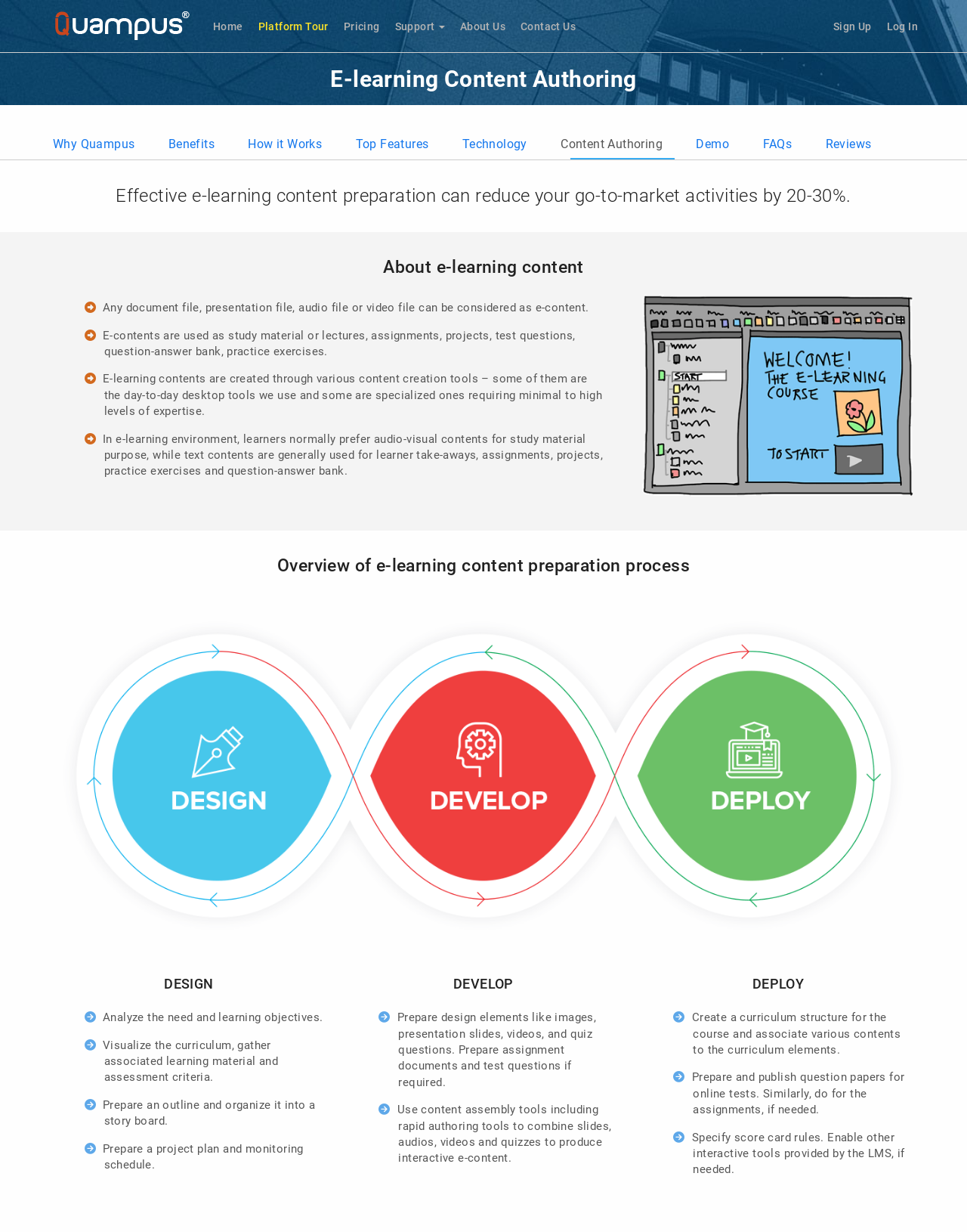What type of files can be considered as e-content?
Please provide a comprehensive answer based on the information in the image.

The webpage states that 'Any document file, presentation file, audio file or video file can be considered as e-content.' This implies that these types of files can be used as educational materials in an e-learning environment.